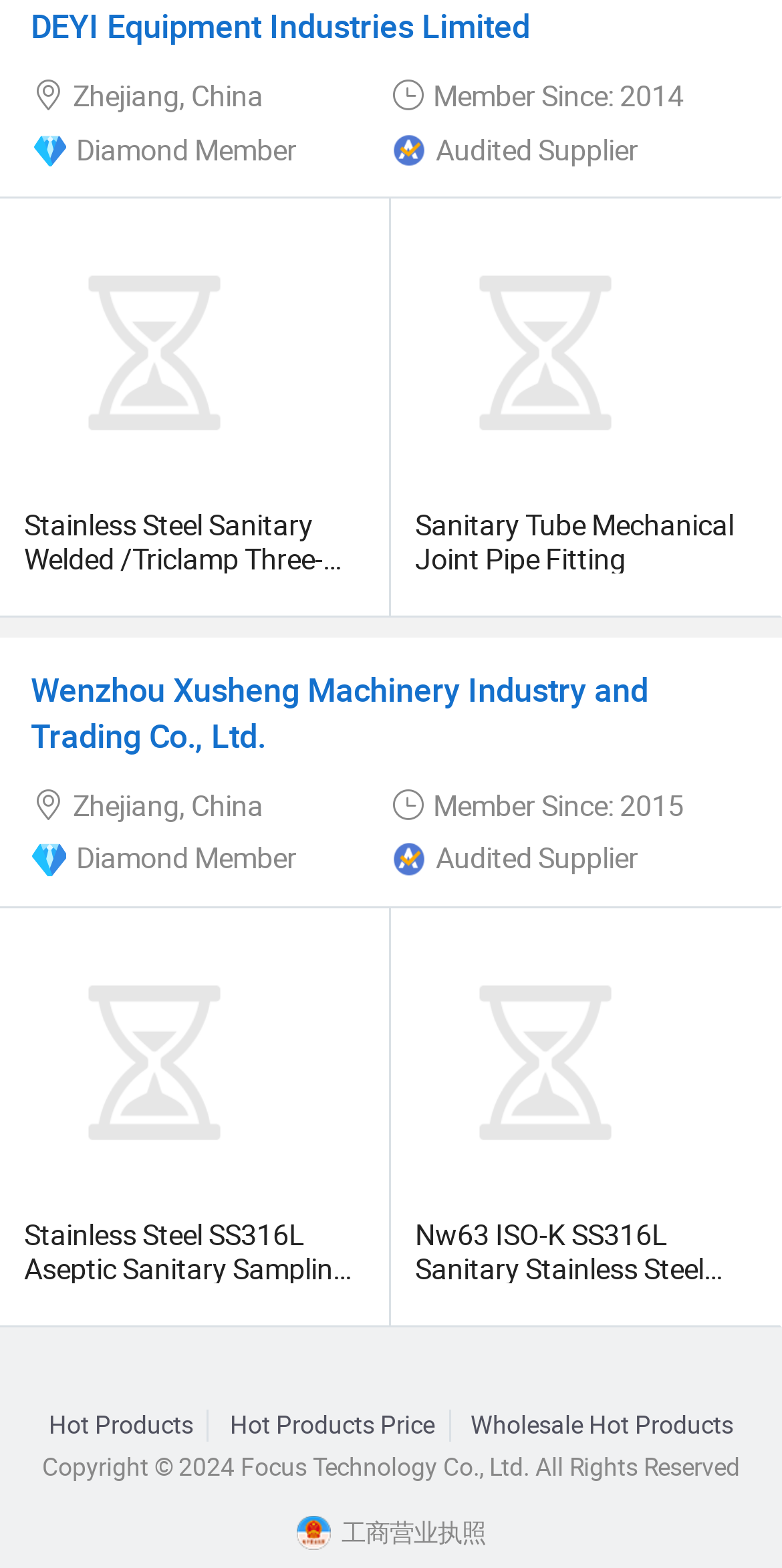What type of products are listed on this webpage?
Provide a one-word or short-phrase answer based on the image.

Sanitary valves and pipe fittings